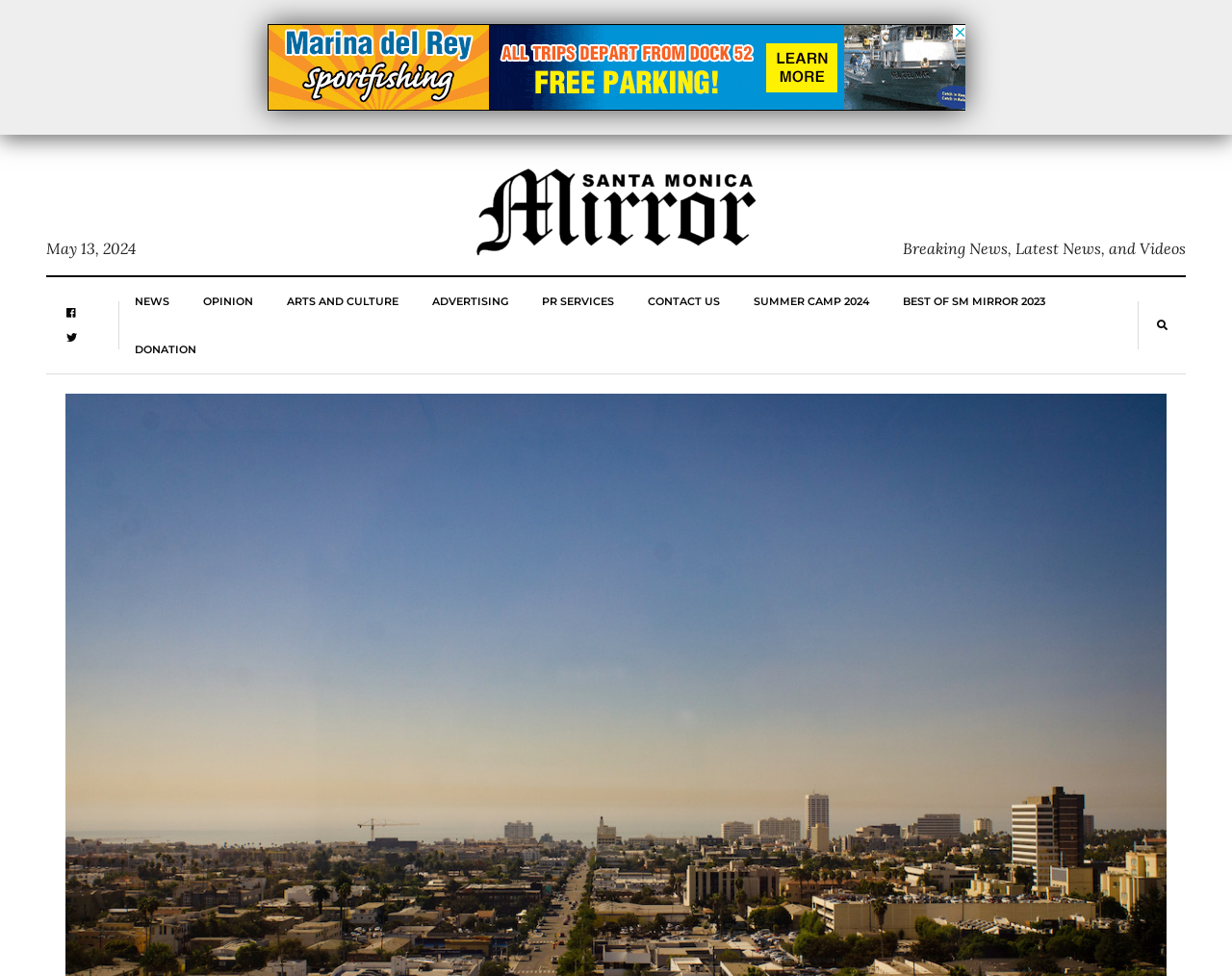Determine the bounding box for the UI element described here: "alt="SM Mirror"".

[0.383, 0.189, 0.617, 0.238]